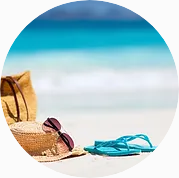What is the atmosphere of the scene?
From the image, provide a succinct answer in one word or a short phrase.

Tropical